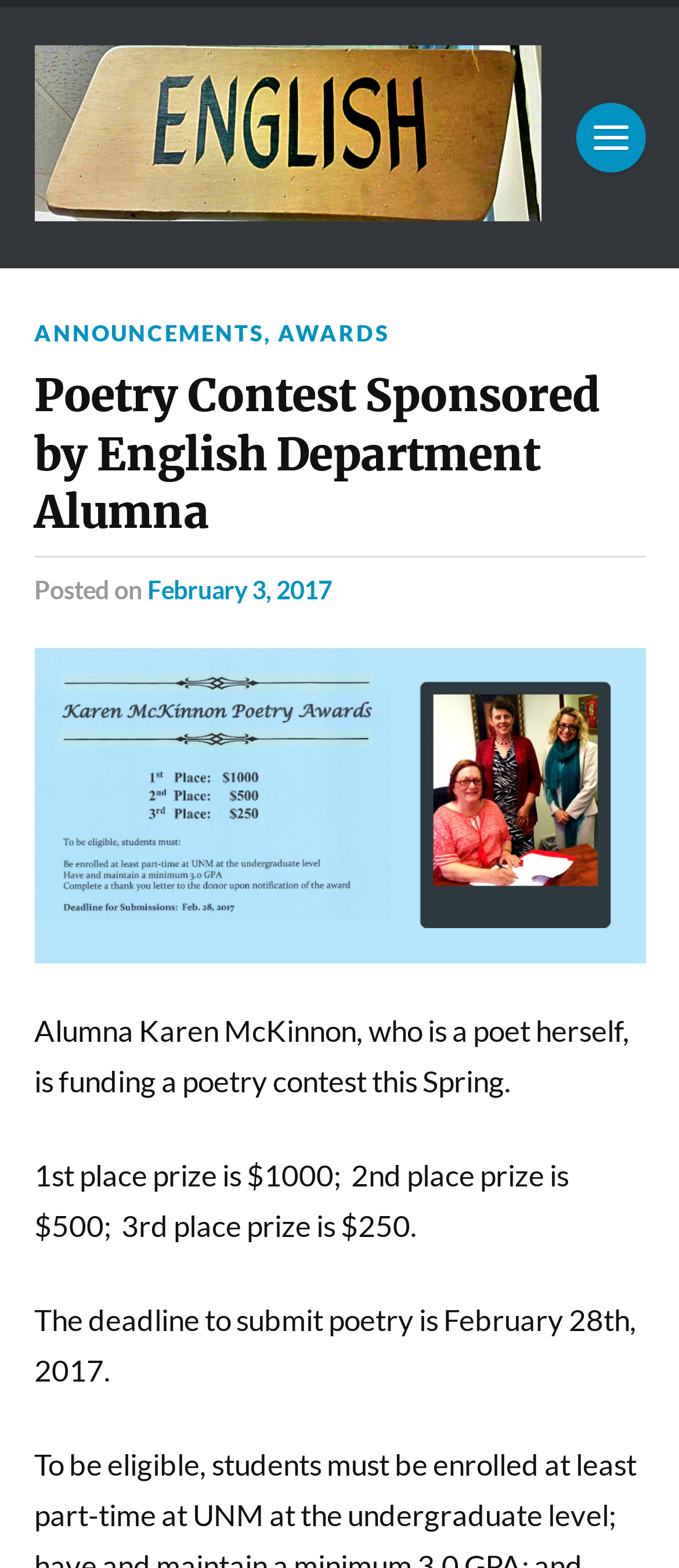What is the deadline to submit poetry?
Could you answer the question with a detailed and thorough explanation?

I found the answer by reading the text that says 'The deadline to submit poetry is February 28th, 2017.'